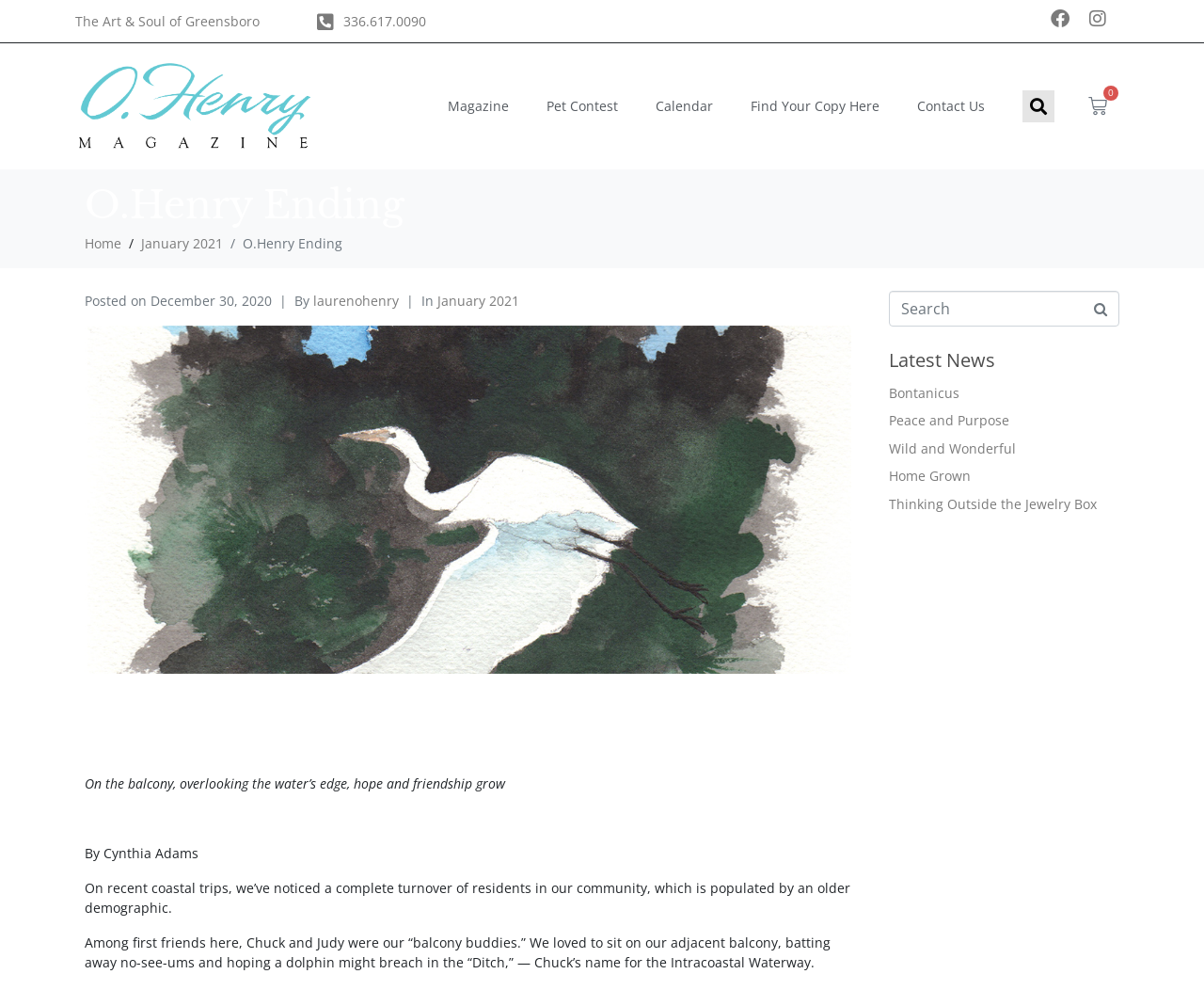Using the details in the image, give a detailed response to the question below:
What is the title of the article?

I scrolled down the webpage and found a heading with the text 'The Happy Hour', which suggests that it is the title of the article.